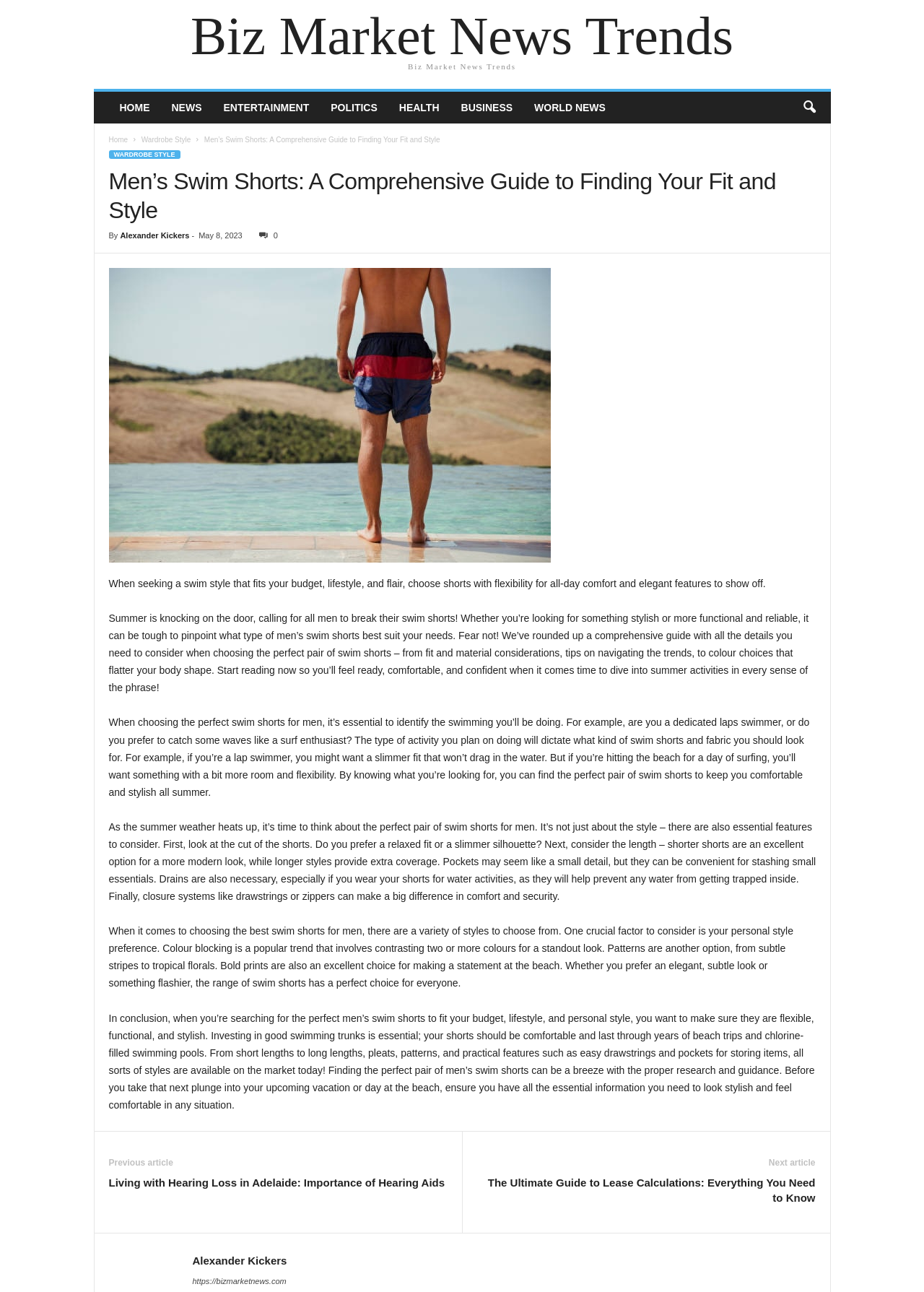Carefully observe the image and respond to the question with a detailed answer:
How many links are in the top navigation bar?

I counted the links in the top navigation bar, which are HOME, NEWS, ENTERTAINMENT, POLITICS, HEALTH, BUSINESS, and WORLD NEWS. There are 8 links in total.